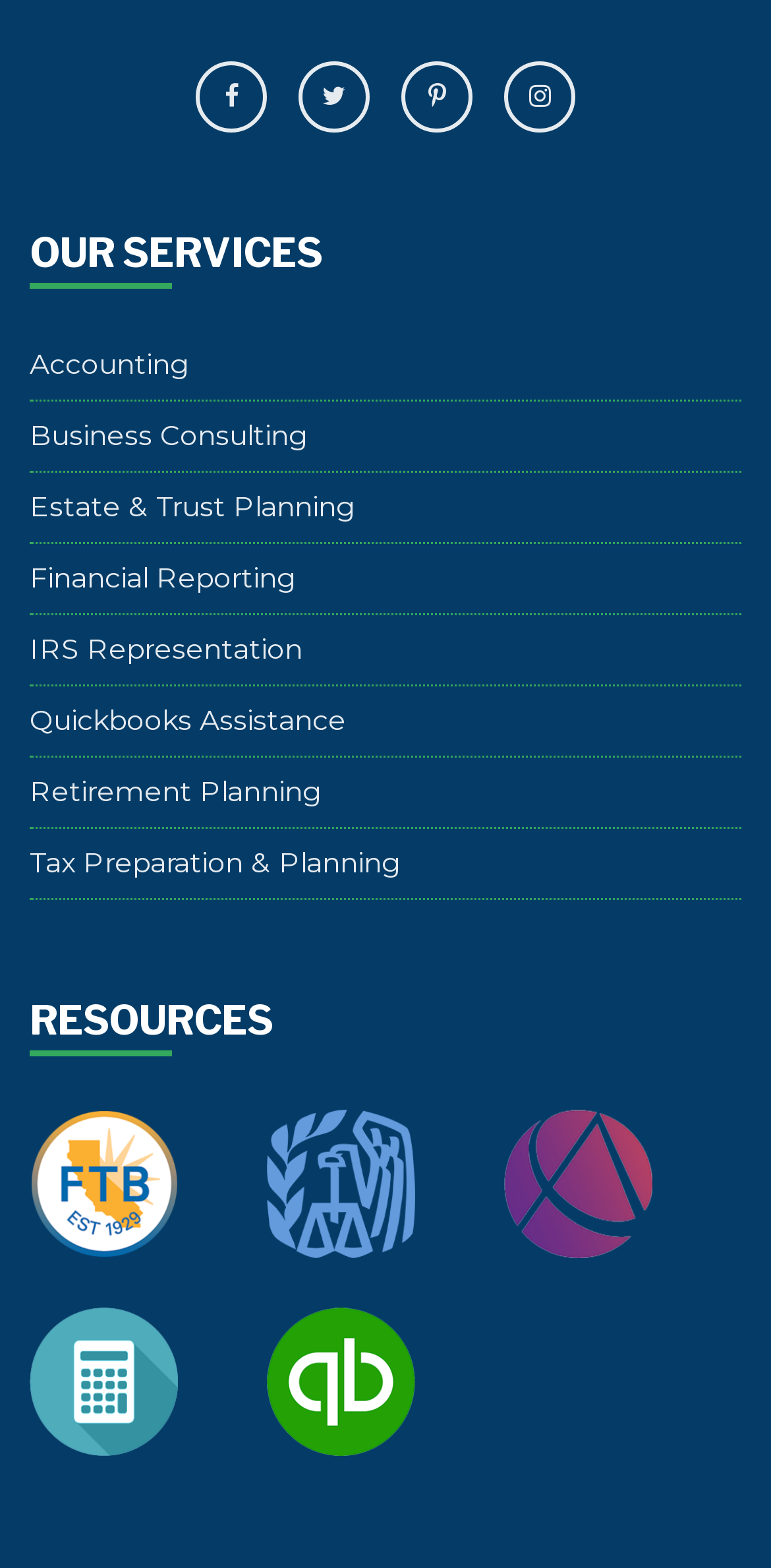What services are offered by this company?
Deliver a detailed and extensive answer to the question.

Based on the table under the 'OUR SERVICES' heading, the company offers various services including Accounting, Business Consulting, Estate & Trust Planning, Financial Reporting, IRS Representation, Quickbooks Assistance, and Retirement Planning.